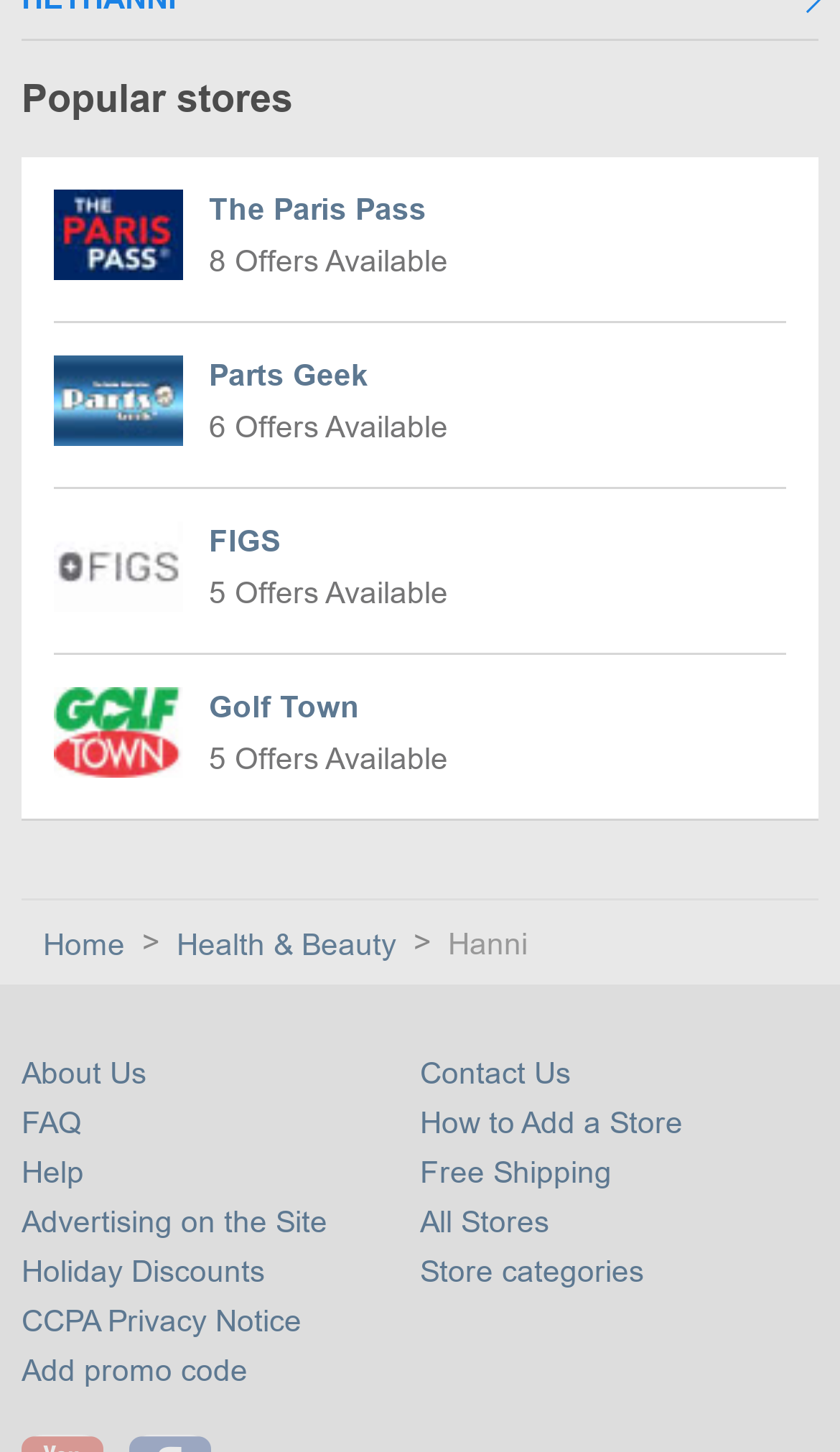How many offers are available for FIGS?
Refer to the image and provide a thorough answer to the question.

The number of offers available for FIGS is 5, which is mentioned in the link 'FIGS coupons FIGS 5 Offers Available'.